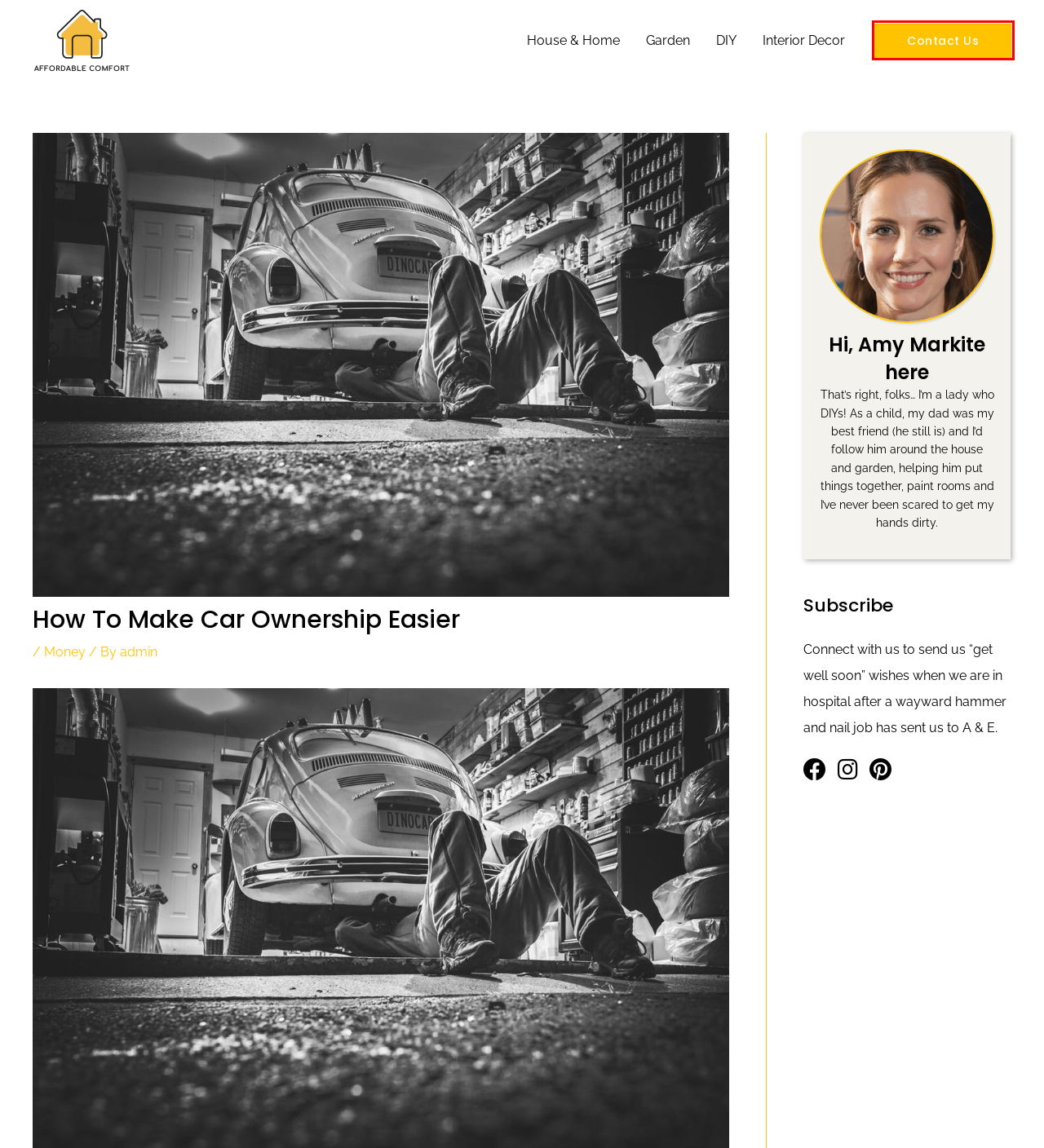Provided is a screenshot of a webpage with a red bounding box around an element. Select the most accurate webpage description for the page that appears after clicking the highlighted element. Here are the candidates:
A. admin, Author at Affordable Comfort
B. Write for Us? - Affordable Comfort
C. Money Archives - Affordable Comfort
D. Garden Archives - Affordable Comfort
E. House & Home Archives - Affordable Comfort
F. Home - Affordable Comfort
G. DIY Archives - Affordable Comfort
H. Decor Archives - Affordable Comfort

B